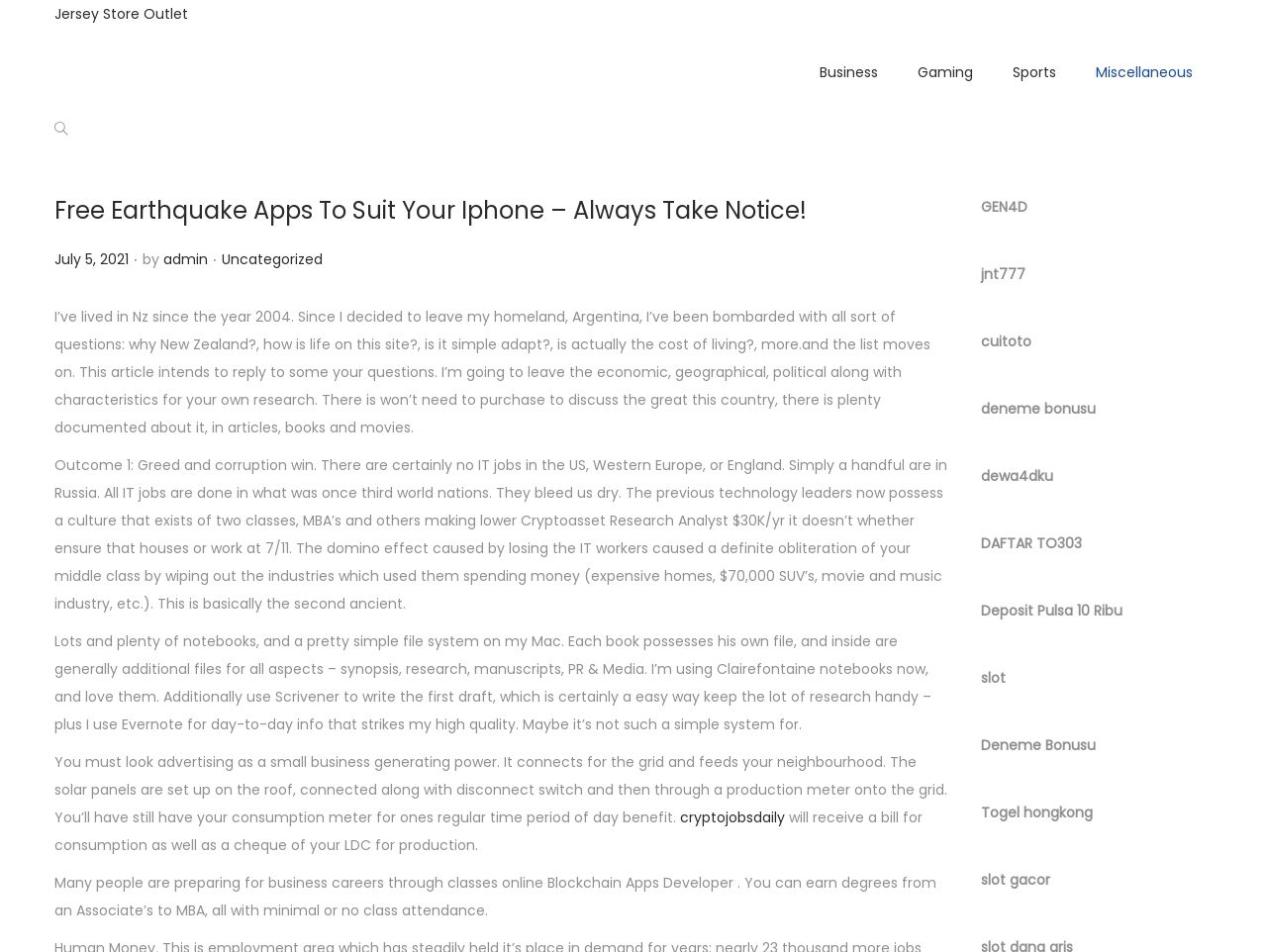Specify the bounding box coordinates of the area to click in order to execute this command: 'Search in the search box'. The coordinates should consist of four float numbers ranging from 0 to 1, and should be formatted as [left, top, right, bottom].

[0.25, 0.66, 0.75, 0.722]